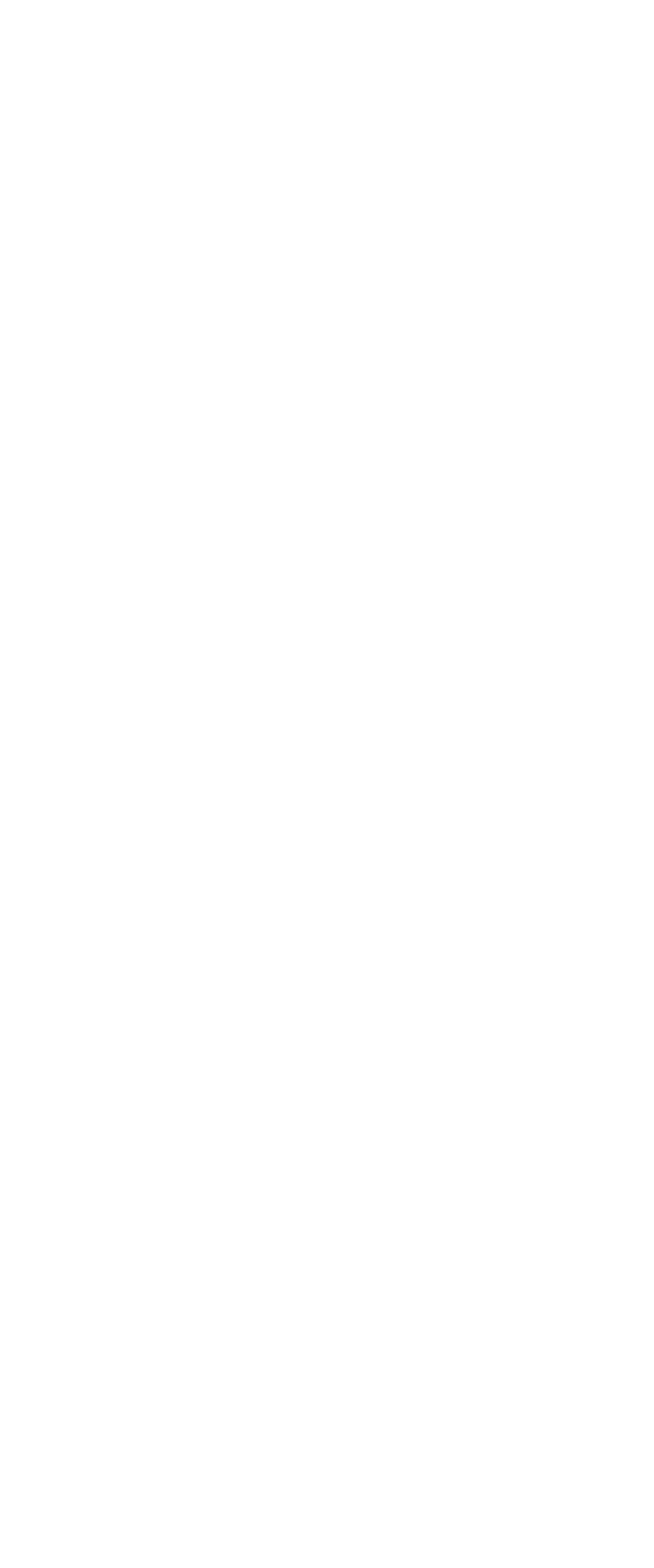Please pinpoint the bounding box coordinates for the region I should click to adhere to this instruction: "Click Facebook Logo".

[0.077, 0.111, 0.205, 0.165]